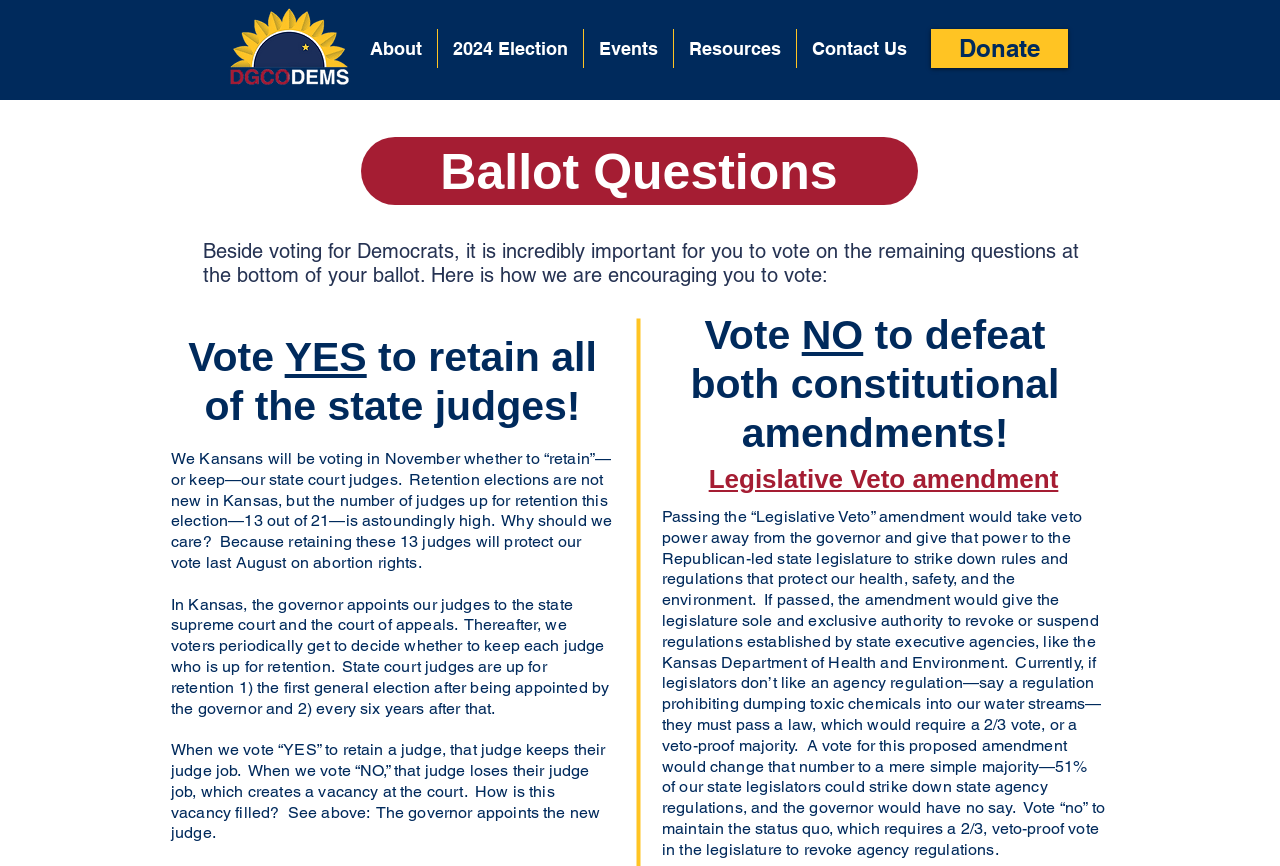Create a full and detailed caption for the entire webpage.

The webpage is about ballot questions and voting guidance, specifically focused on Douglas County in Kansas. At the top, there is a sunflower logo with a blue center and a small yellow star, indicating the location of Douglas County in Kansas. 

Below the logo, there is a navigation menu with links to "About", "2024 Election", "Events", "Resources", and "Contact Us". To the right of the navigation menu, there is a "Donate" link.

The main content of the page is divided into sections, each with a heading. The first section is titled "Ballot Questions" and provides an introduction to the importance of voting on ballot questions. 

Below this introduction, there are two headings: "Vote YES to retain all of the state judges!" and "Vote NO to defeat both constitutional amendments!". These headings are followed by paragraphs of text that explain the context and importance of voting on these issues. 

The text explains that 13 out of 21 state court judges are up for retention in the election and that retaining these judges will protect the vote on abortion rights. It also explains the process of retaining judges in Kansas, including how the governor appoints judges and how voters decide whether to keep them.

Further down the page, there is a section titled "Legislative Veto amendment" that explains the implications of passing this amendment, which would give the state legislature the power to strike down rules and regulations that protect health, safety, and the environment. The text urges voters to vote "no" to maintain the current system, which requires a 2/3 veto-proof vote in the legislature to revoke agency regulations.